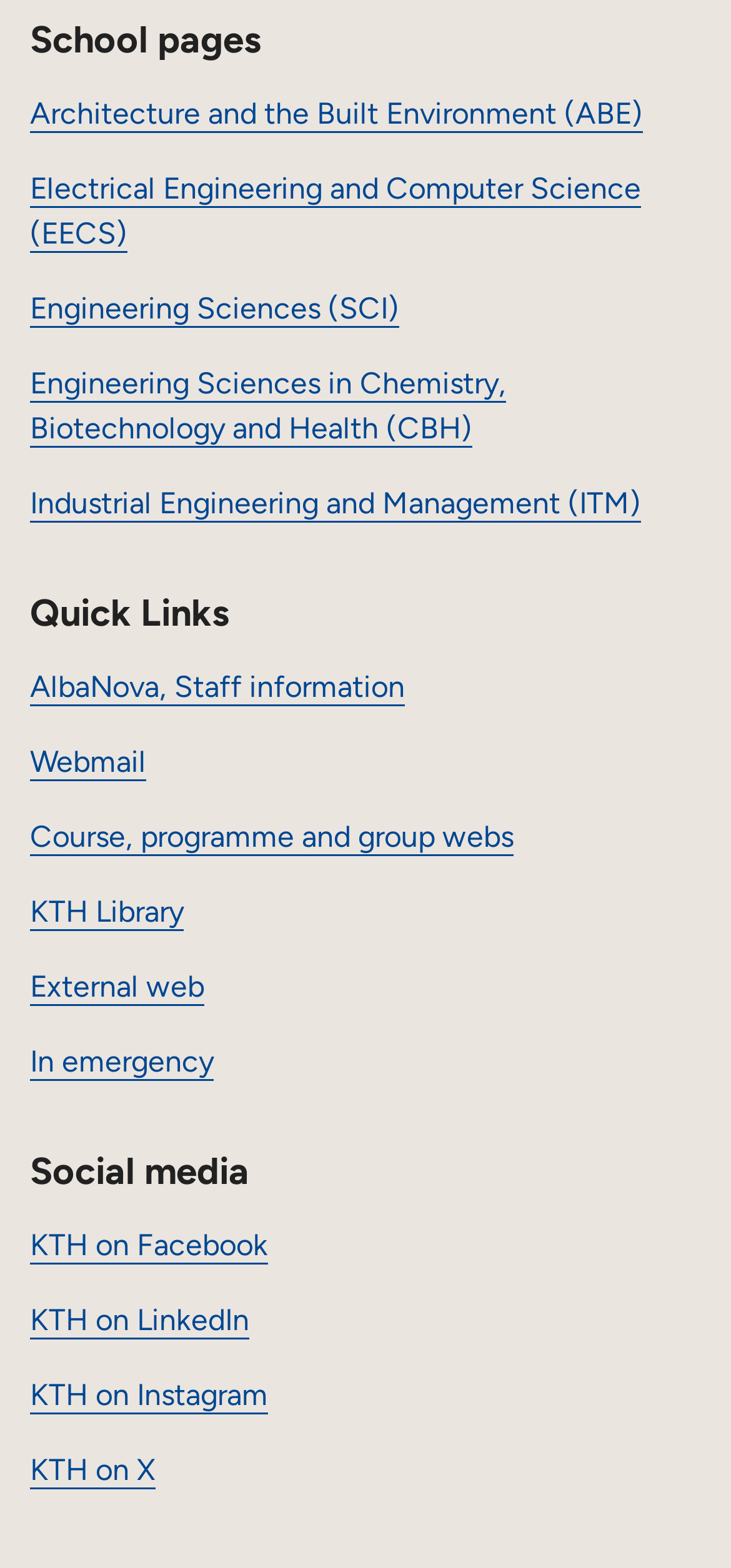Refer to the image and provide an in-depth answer to the question:
What is the first school page listed?

I looked at the links under the 'School pages' heading and found that the first one is 'Architecture and the Built Environment (ABE)'.